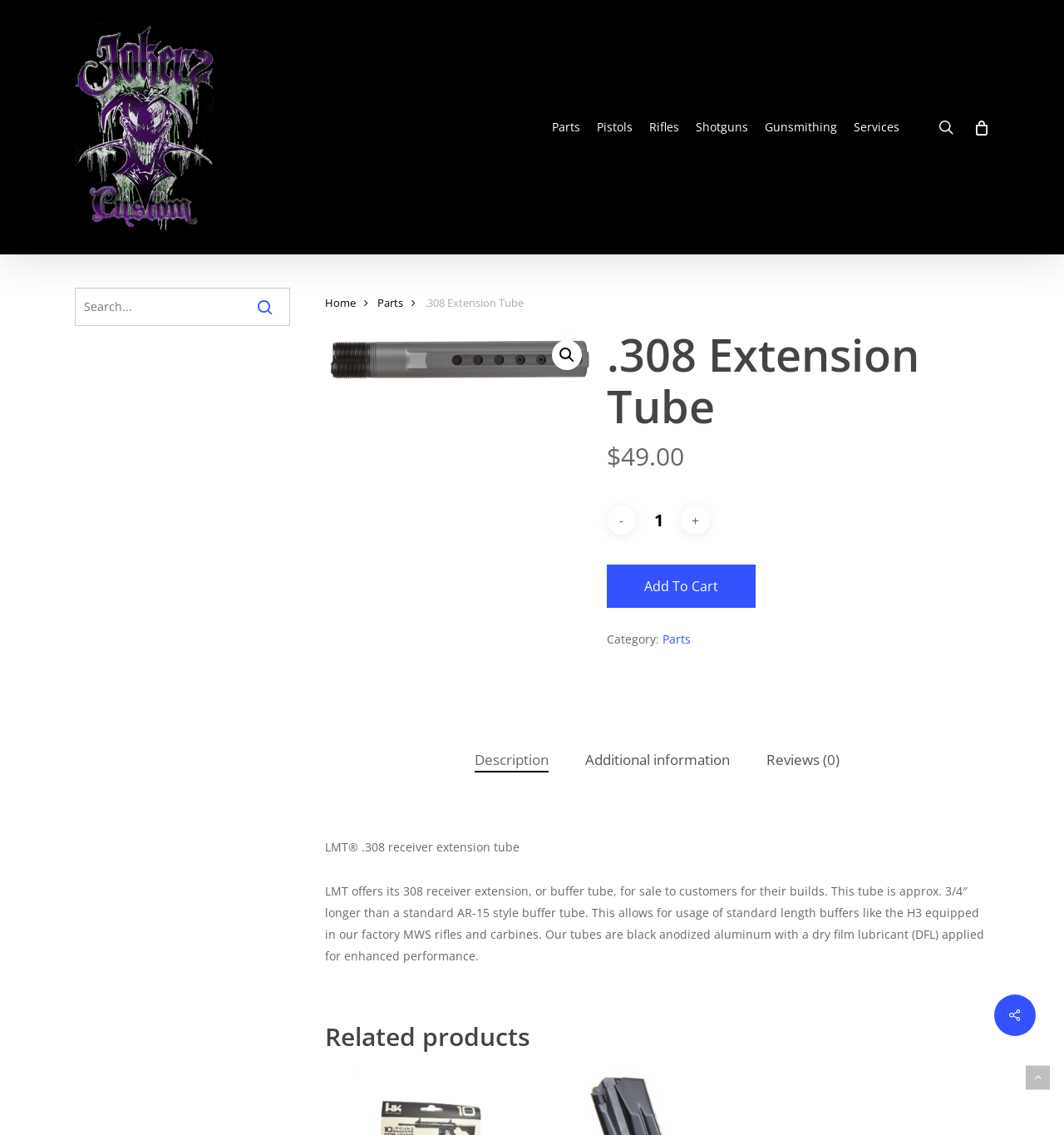Locate the bounding box coordinates of the UI element described by: "July 24, 2020July 25, 2020". The bounding box coordinates should consist of four float numbers between 0 and 1, i.e., [left, top, right, bottom].

None